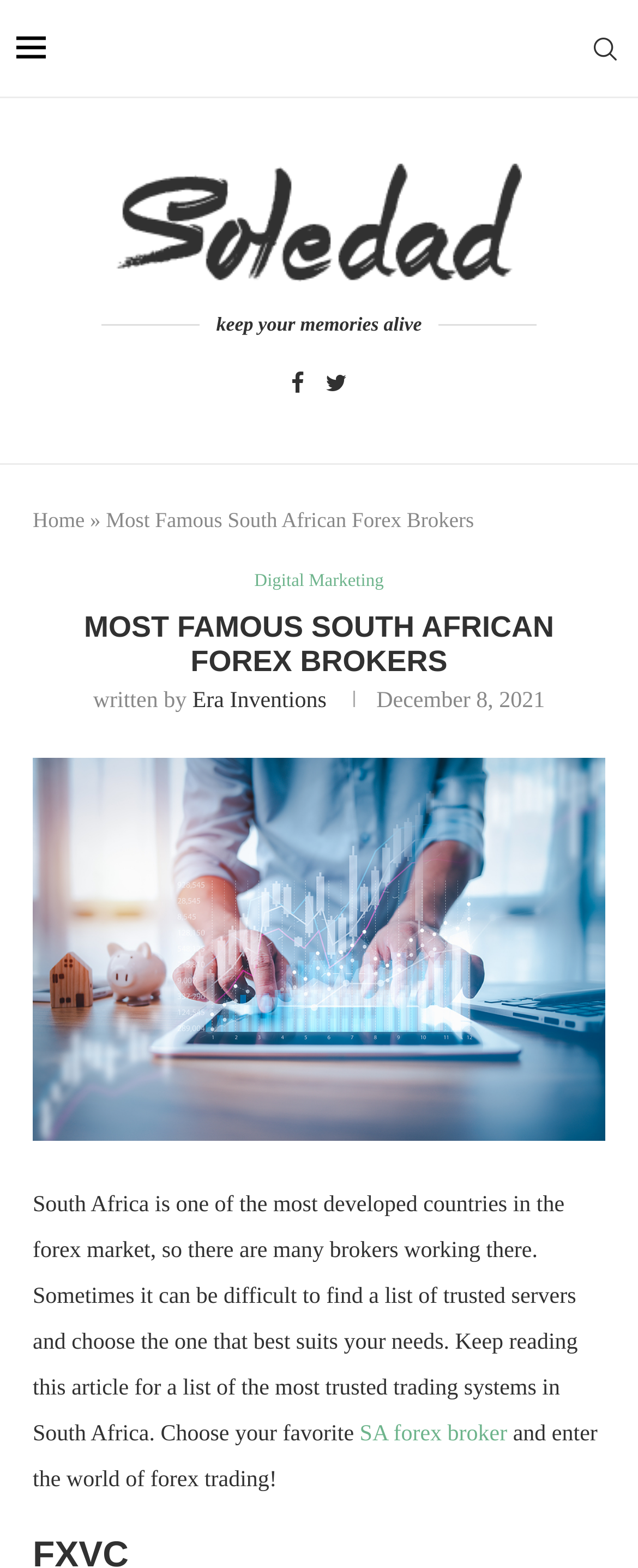Pinpoint the bounding box coordinates of the element you need to click to execute the following instruction: "Visit the Twitter page". The bounding box should be represented by four float numbers between 0 and 1, in the format [left, top, right, bottom].

[0.51, 0.237, 0.544, 0.254]